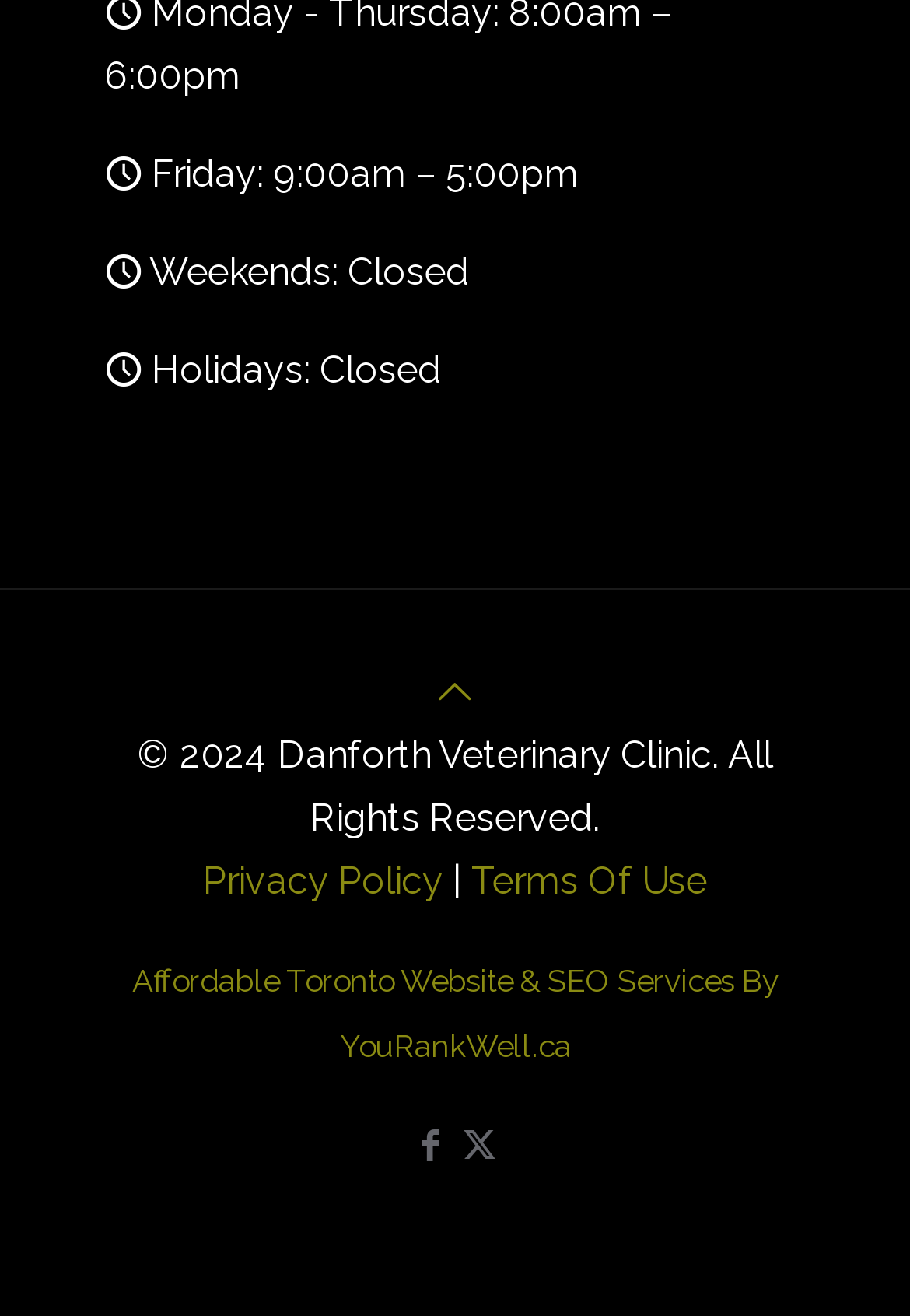Identify the bounding box of the UI element described as follows: "Terms Of Use". Provide the coordinates as four float numbers in the range of 0 to 1 [left, top, right, bottom].

[0.518, 0.653, 0.777, 0.687]